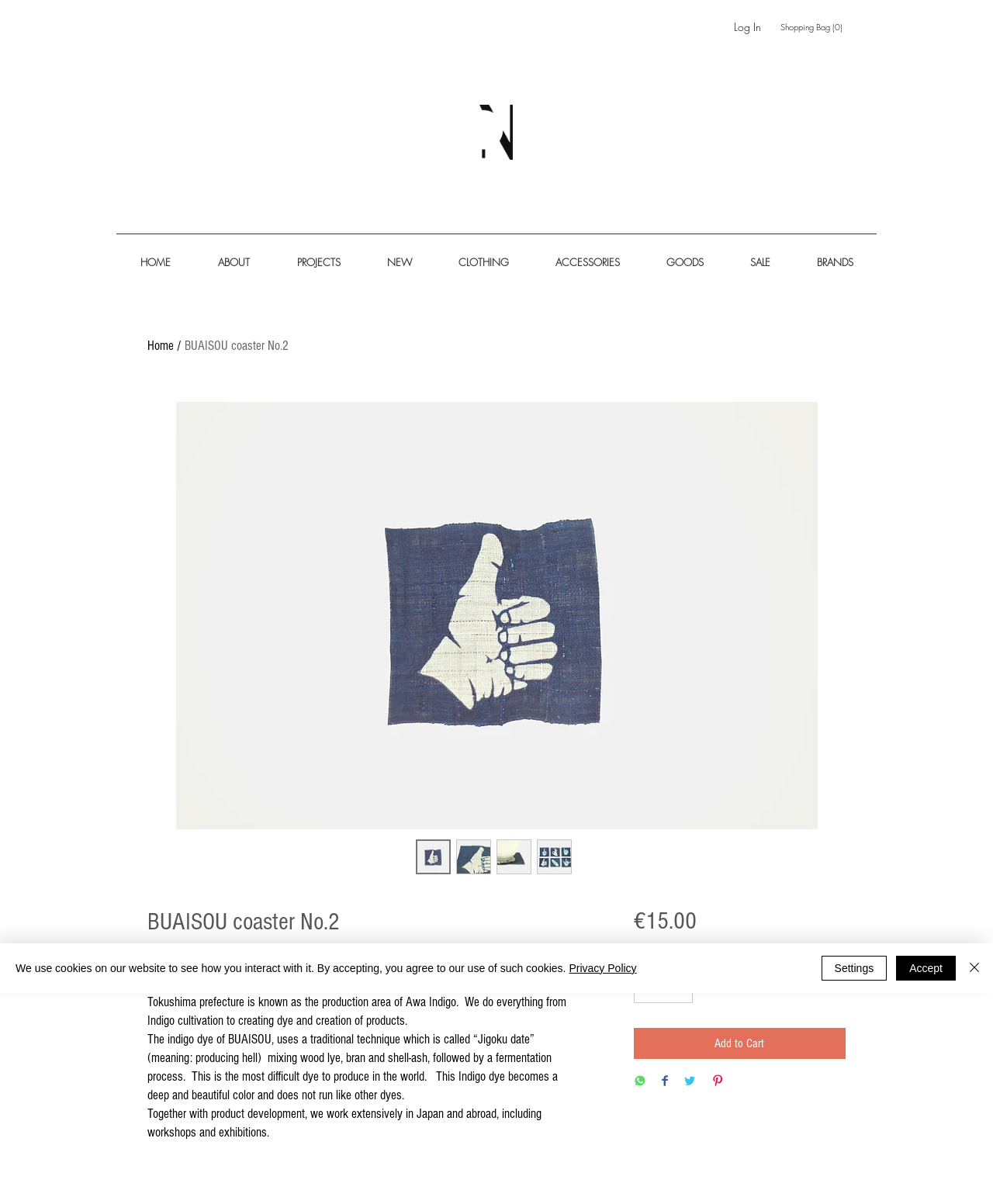Find the bounding box coordinates for the area you need to click to carry out the instruction: "Click the Log In button". The coordinates should be four float numbers between 0 and 1, indicated as [left, top, right, bottom].

[0.728, 0.012, 0.777, 0.032]